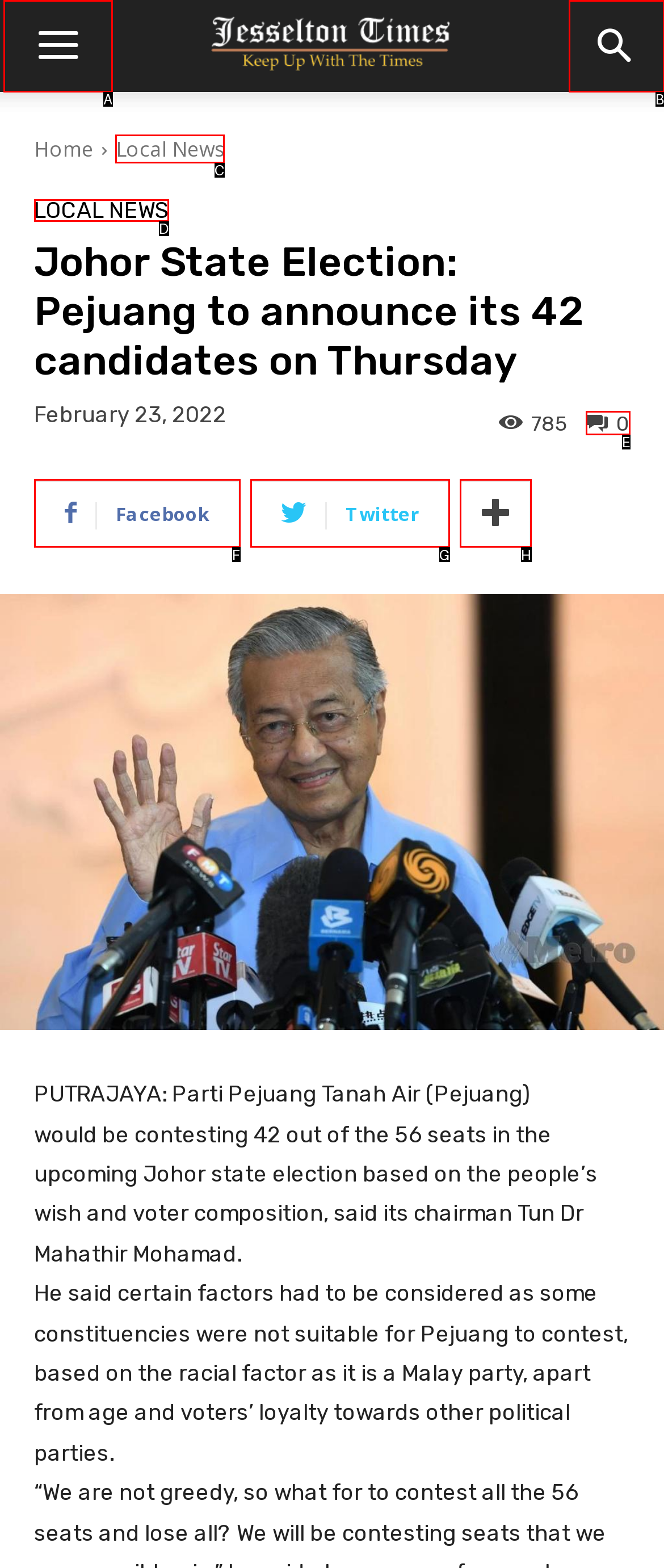Find the appropriate UI element to complete the task: Read the latest local news. Indicate your choice by providing the letter of the element.

C